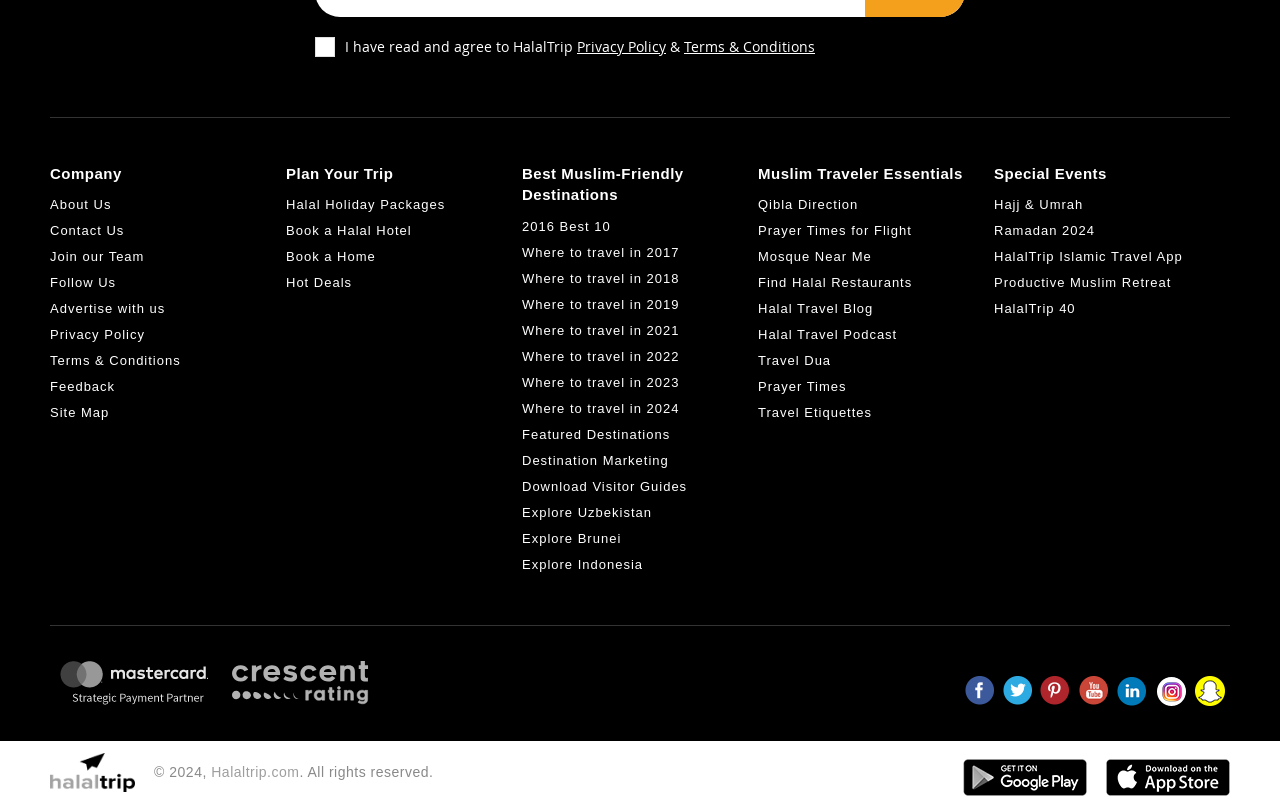Please provide the bounding box coordinates in the format (top-left x, top-left y, bottom-right x, bottom-right y). Remember, all values are floating point numbers between 0 and 1. What is the bounding box coordinate of the region described as: India Gate

[0.412, 0.562, 0.477, 0.589]